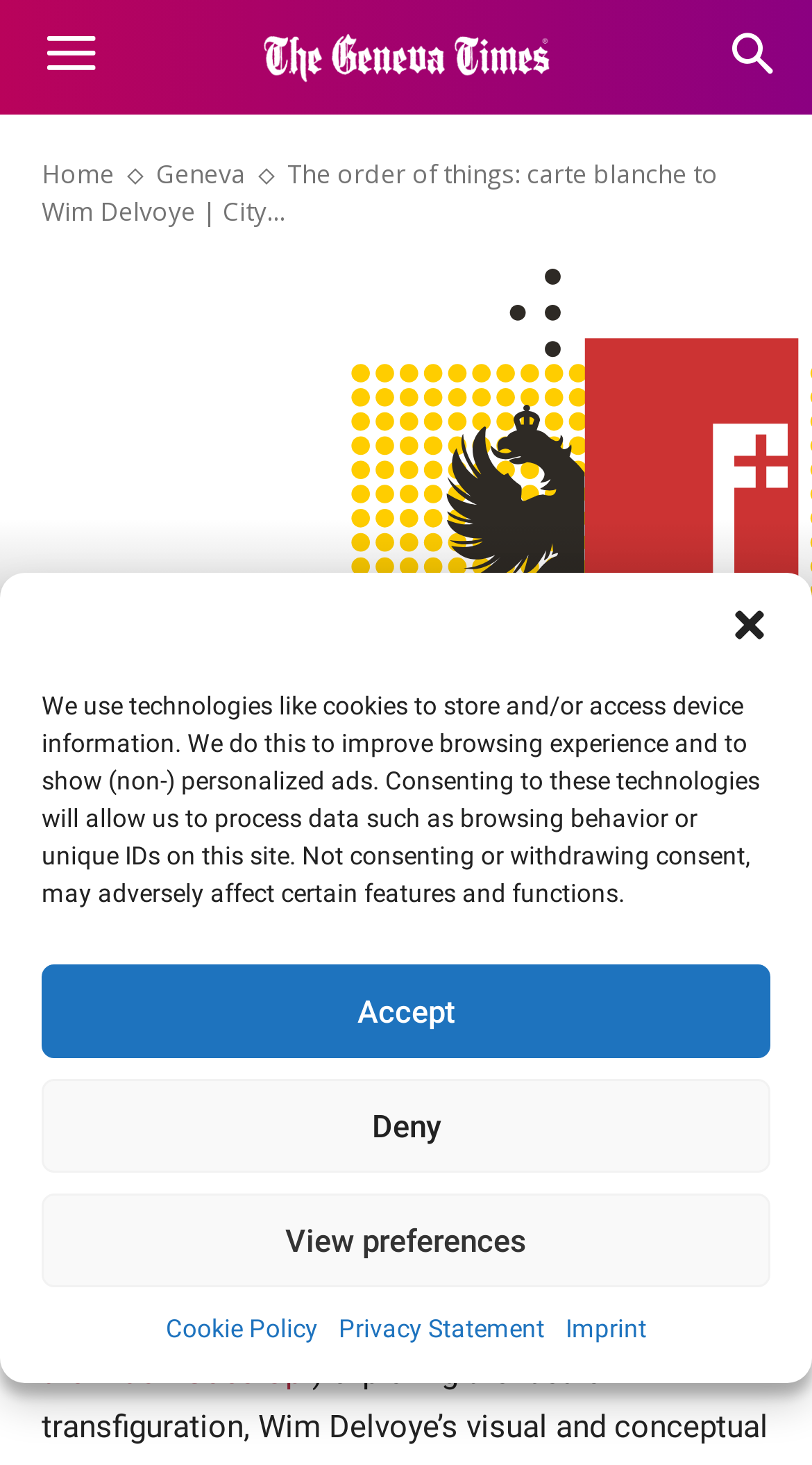Use the details in the image to answer the question thoroughly: 
What is the date of the article?

I found the answer by looking at the time element with the text 'JANUARY 17, 2024' which is likely to be the date of the article.